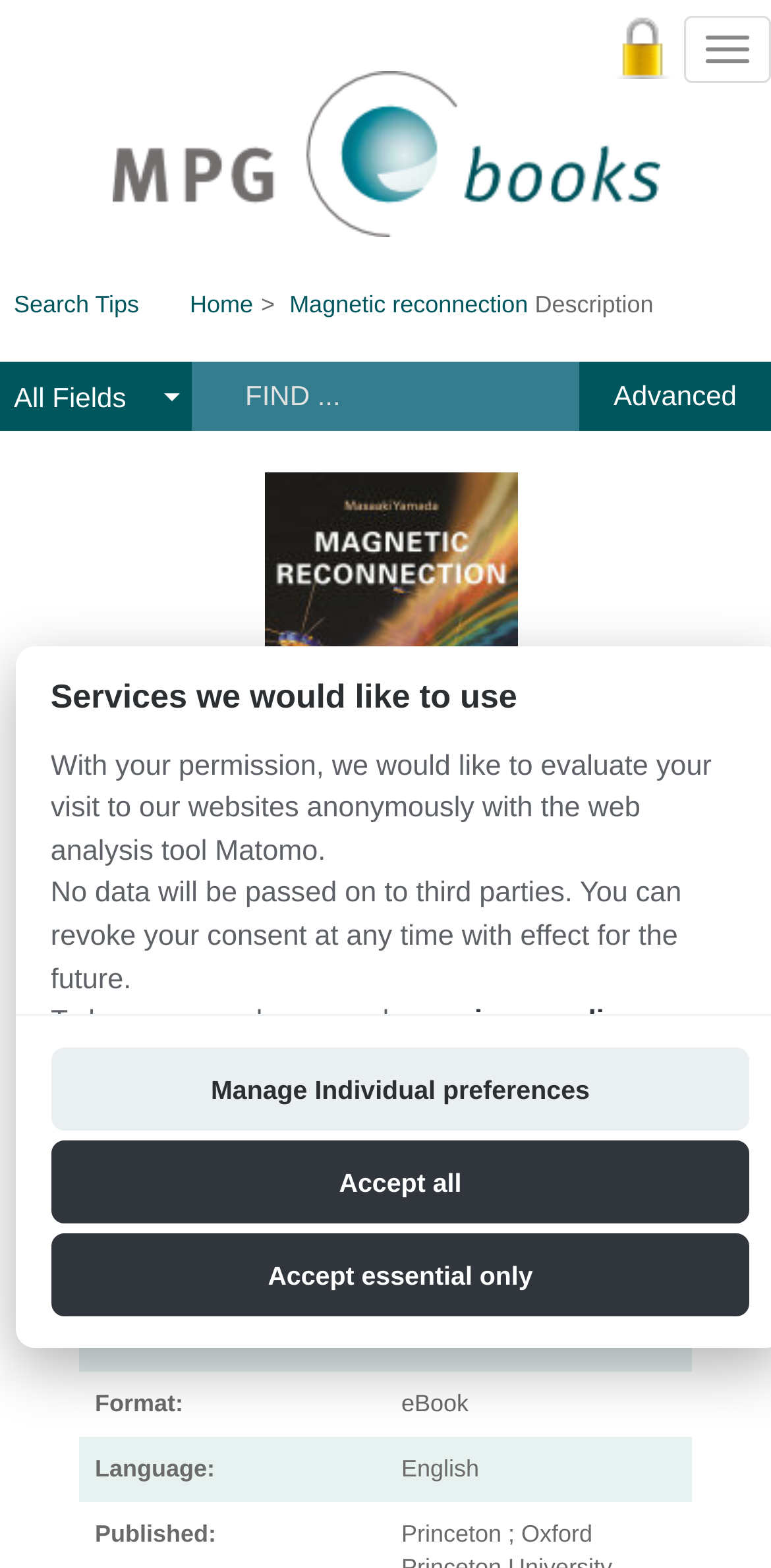Provide a brief response using a word or short phrase to this question:
What is the format of this book?

eBook